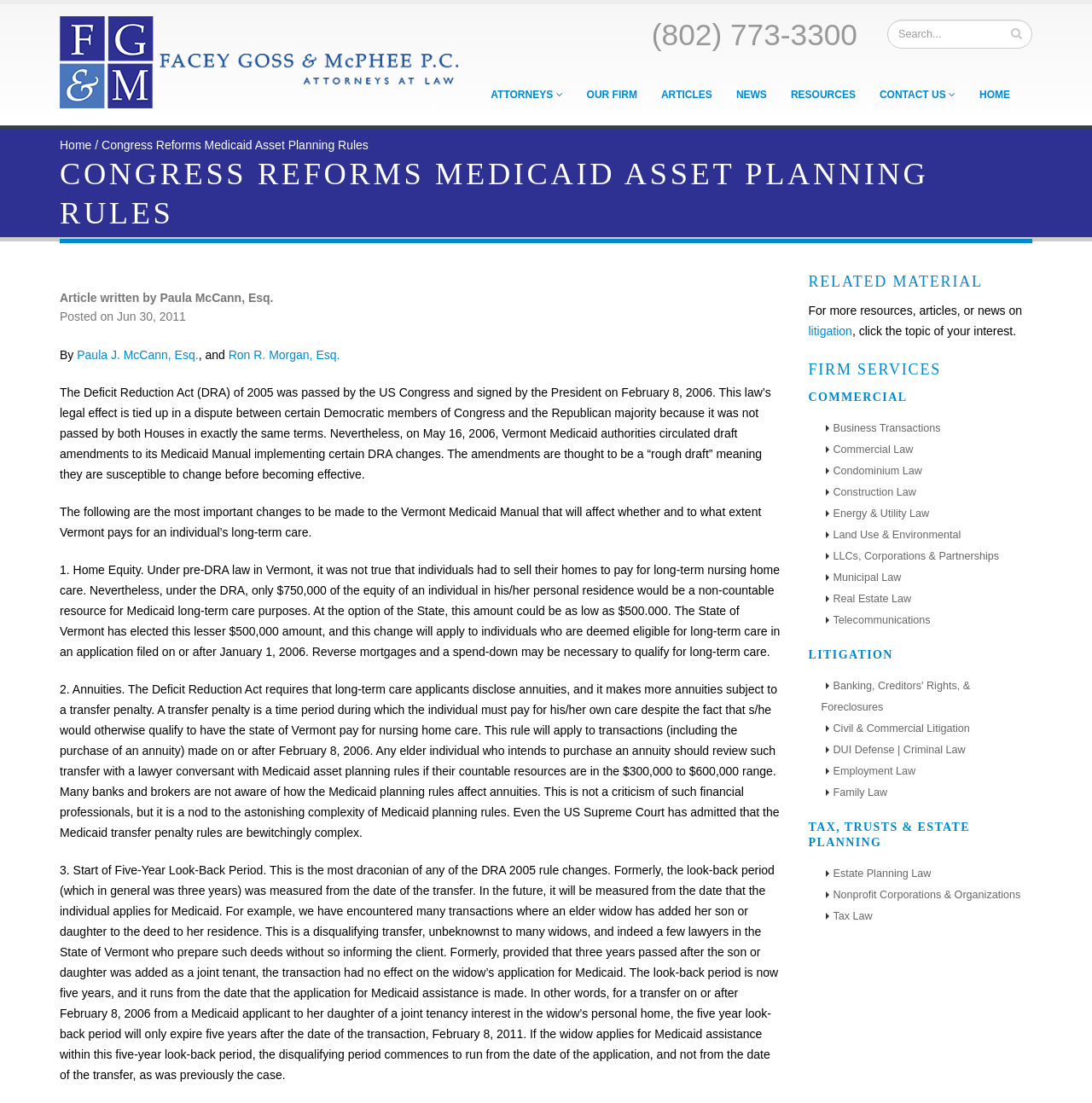Give a detailed account of the webpage, highlighting key information.

This webpage is about Congress reforming Medicaid asset planning rules, specifically discussing the changes made to the Vermont Medicaid Manual. At the top, there is a navigation bar with links to the home page, attorneys, our firm, articles, news, resources, and contact us. Below the navigation bar, there is a heading that reads "CONGRESS REFORMS MEDICAID ASSET PLANNING RULES" in a large font.

On the left side of the page, there is a section with a search bar and a button with a magnifying glass icon. Below this section, there are links to various pages, including attorneys, our firm, articles, news, resources, and contact us.

The main content of the page is an article written by Paula McCann, Esq. and Ron R. Morgan, Esq. The article discusses the changes made to the Vermont Medicaid Manual, including the Deficit Reduction Act (DRA) of 2005, which affects Medicaid long-term care purposes. The article explains the changes to home equity, annuities, and the start of the five-year look-back period.

On the right side of the page, there is a complementary section with headings for related material, firm services, and litigation. Under related material, there are links to resources, articles, or news on litigation. Under firm services, there are headings for commercial, litigation, and tax, trusts, and estate planning, with links to various services offered by the firm.

At the bottom of the page, there is a link with a Facebook icon.